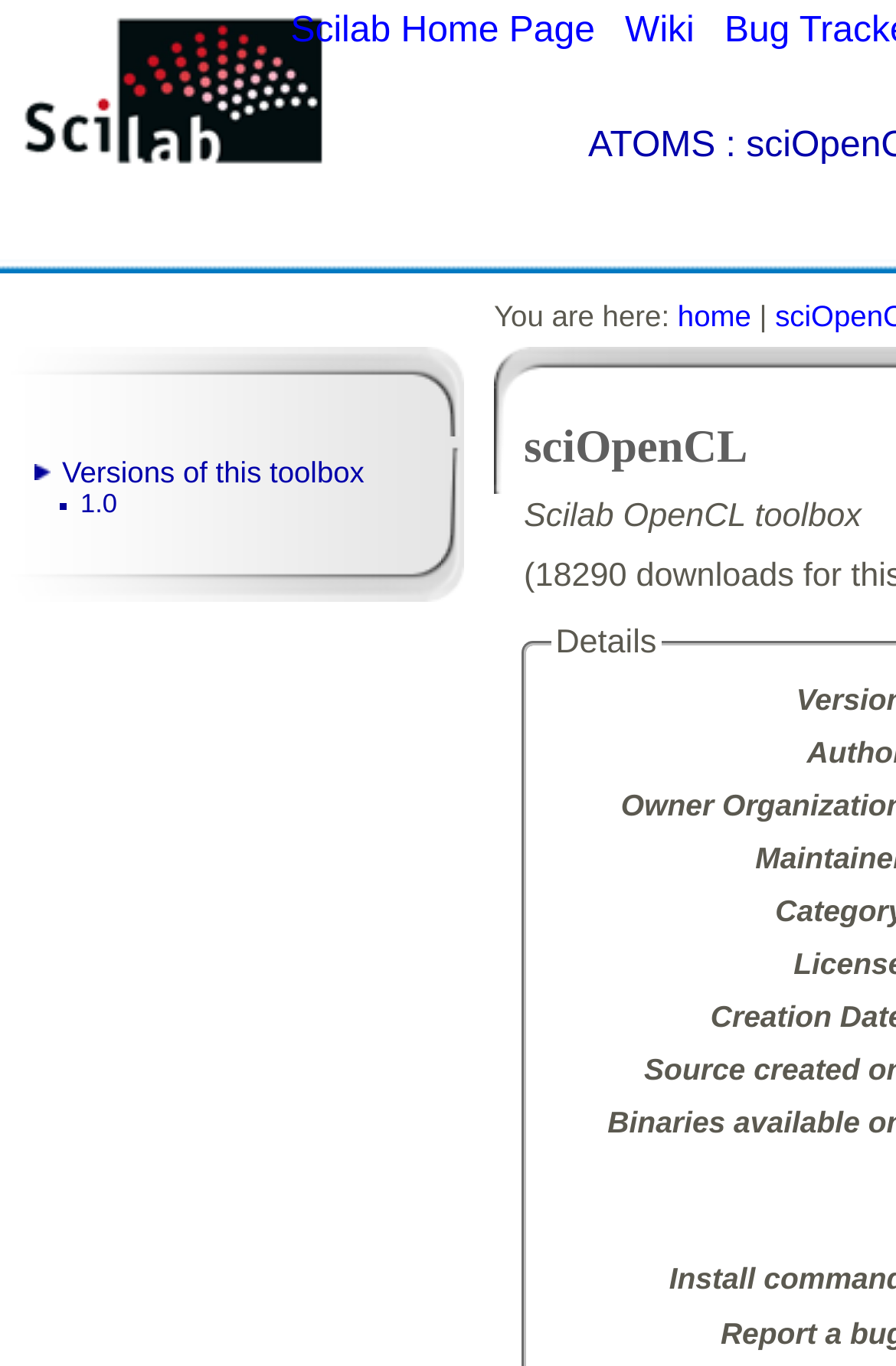Can you give a detailed response to the following question using the information from the image? What is the purpose of the link 'Scilab Home Page'?

The link 'Scilab Home Page' is likely used to navigate to the home page of Scilab, as its text suggests, allowing users to access the main page of Scilab.